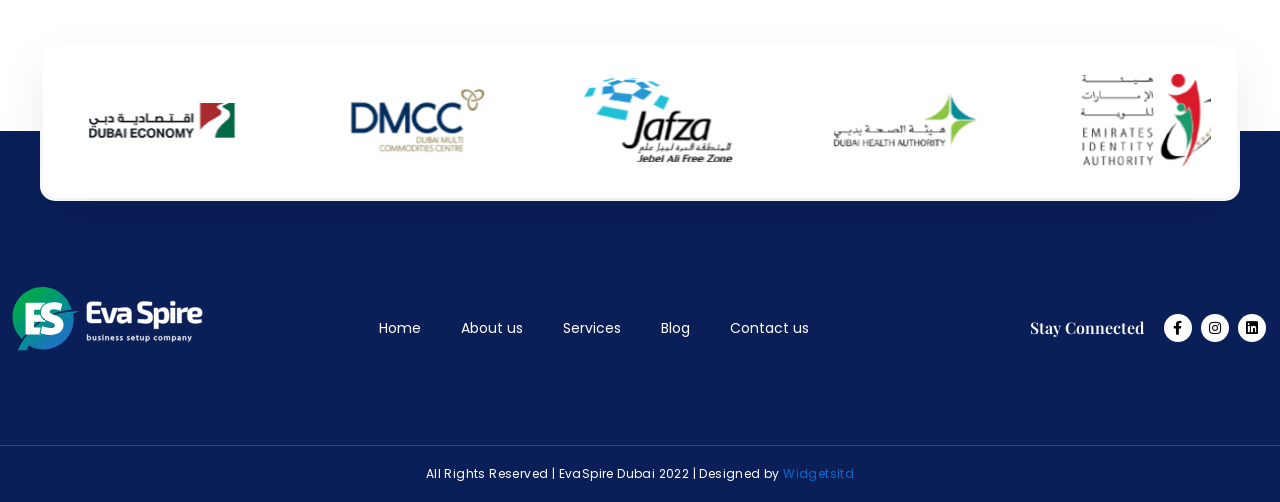Provide a single word or phrase to answer the given question: 
How many social media links are there?

3